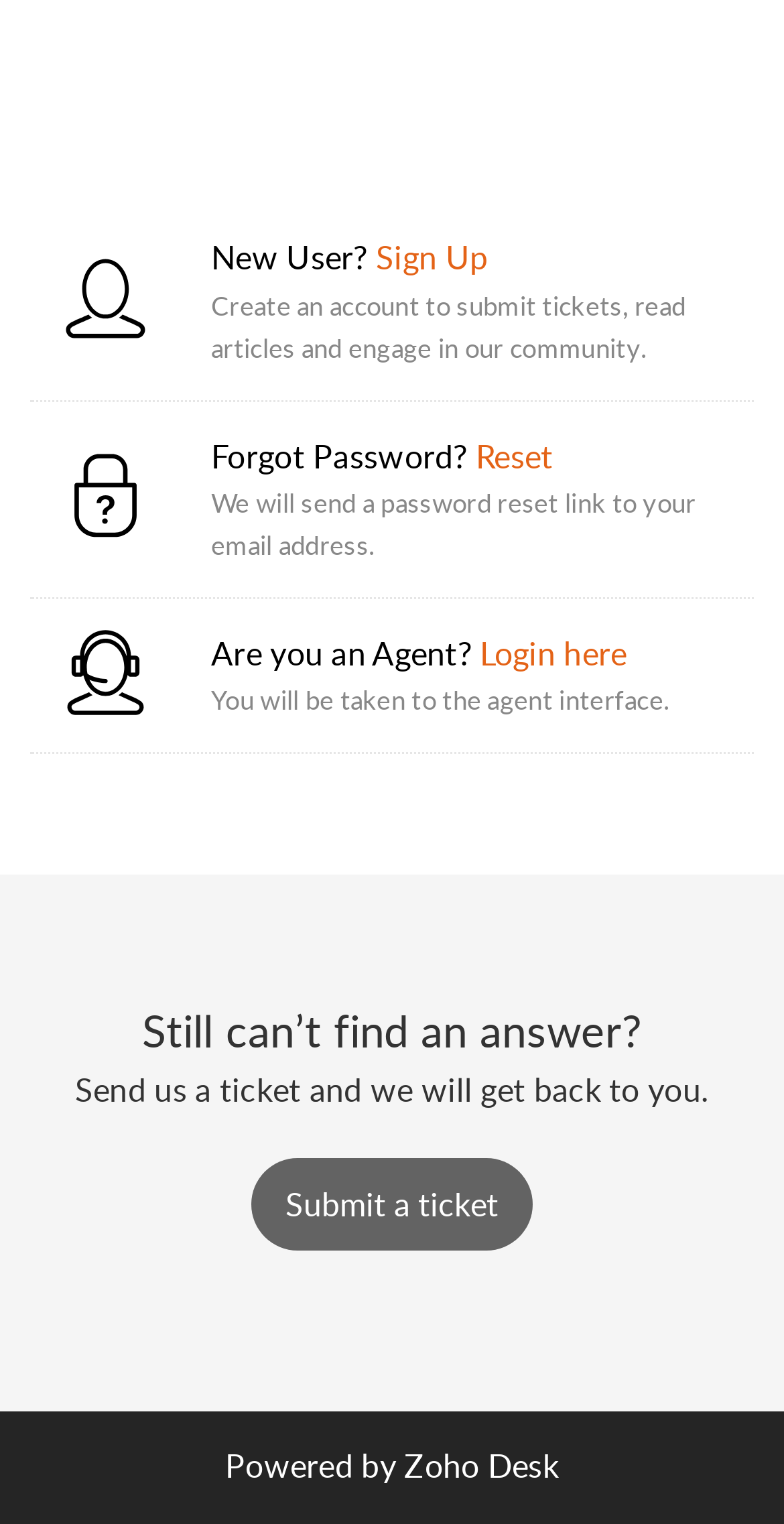Bounding box coordinates are specified in the format (top-left x, top-left y, bottom-right x, bottom-right y). All values are floating point numbers bounded between 0 and 1. Please provide the bounding box coordinate of the region this sentence describes: Login here

[0.612, 0.414, 0.8, 0.443]